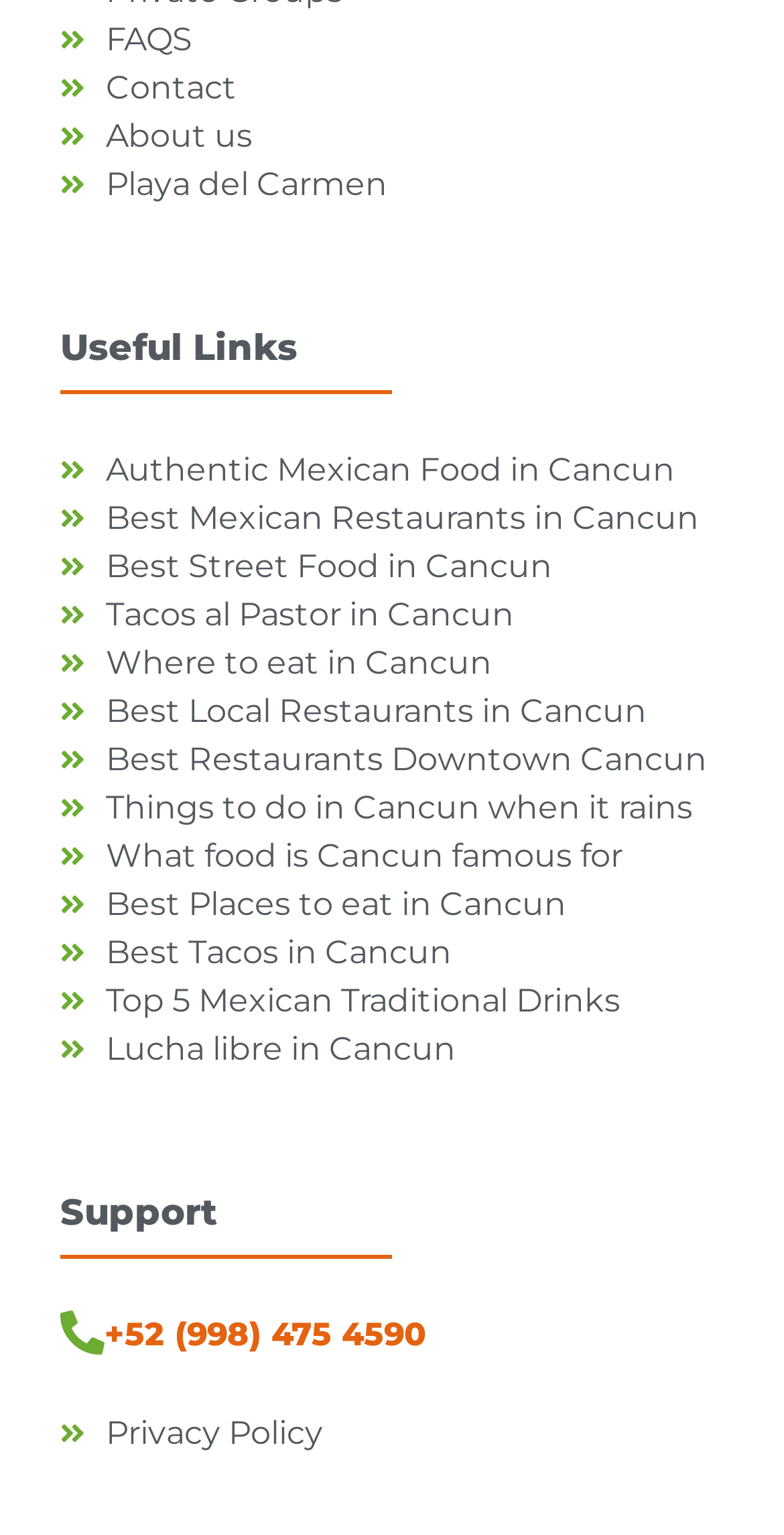Specify the bounding box coordinates of the region I need to click to perform the following instruction: "View Privacy Policy". The coordinates must be four float numbers in the range of 0 to 1, i.e., [left, top, right, bottom].

[0.077, 0.919, 0.923, 0.95]